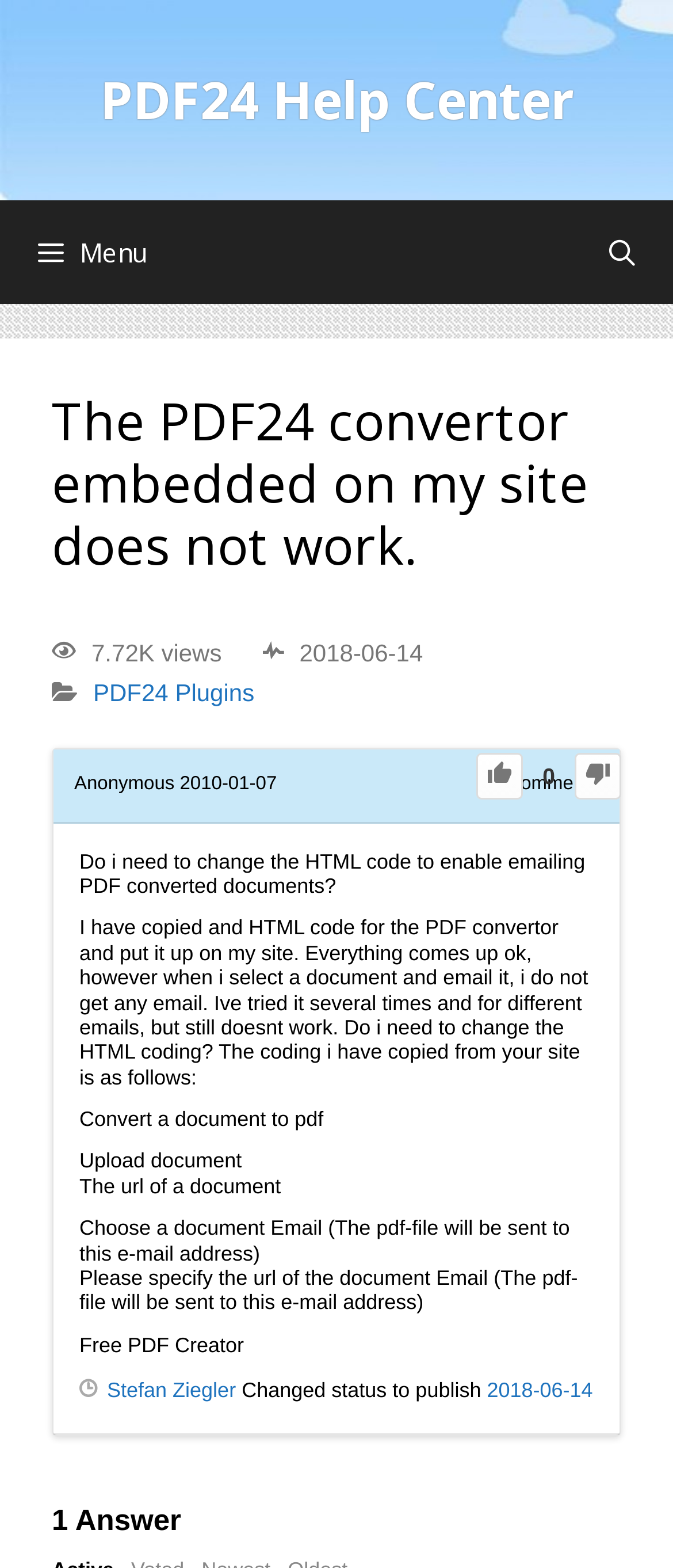Given the description of a UI element: "ImTranslator Options", identify the bounding box coordinates of the matching element in the webpage screenshot.

None